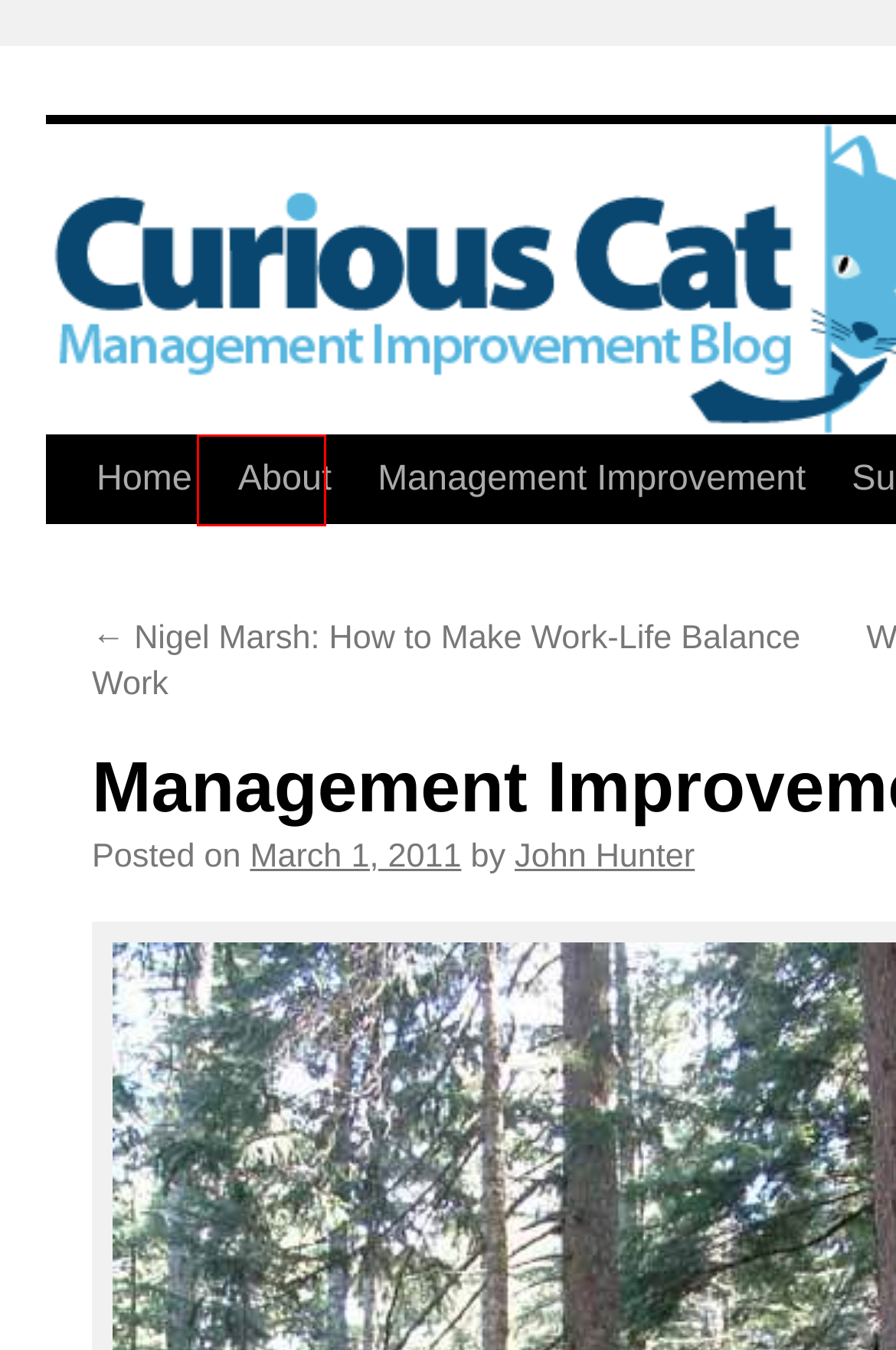Given a screenshot of a webpage with a red bounding box highlighting a UI element, determine which webpage description best matches the new webpage that appears after clicking the highlighted element. Here are the candidates:
A. managing people | Curious Cat Management Improvement Blog
B. July | 2009 | Curious Cat Management Improvement Blog
C. John Hunter | Curious Cat Management Improvement Blog
D. January | 2019 | Curious Cat Management Improvement Blog
E. August | 2013 | Curious Cat Management Improvement Blog
F. Curious Cat Management Improvement Connections
G. About | Curious Cat Management Improvement Blog
H. Nigel Marsh: How to Make Work-Life Balance Work | Curious Cat Management Improvement Blog

G